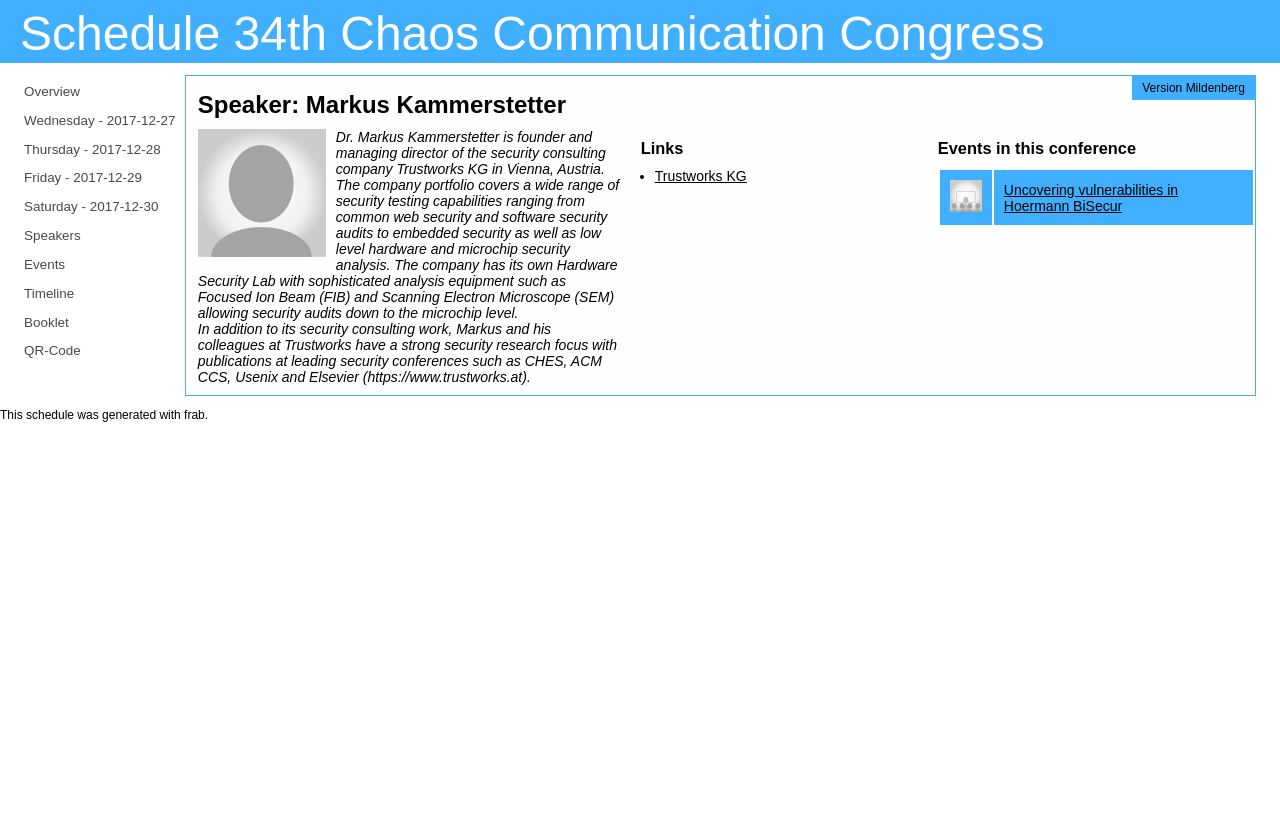How many links are there in the 'Links' section? Analyze the screenshot and reply with just one word or a short phrase.

1